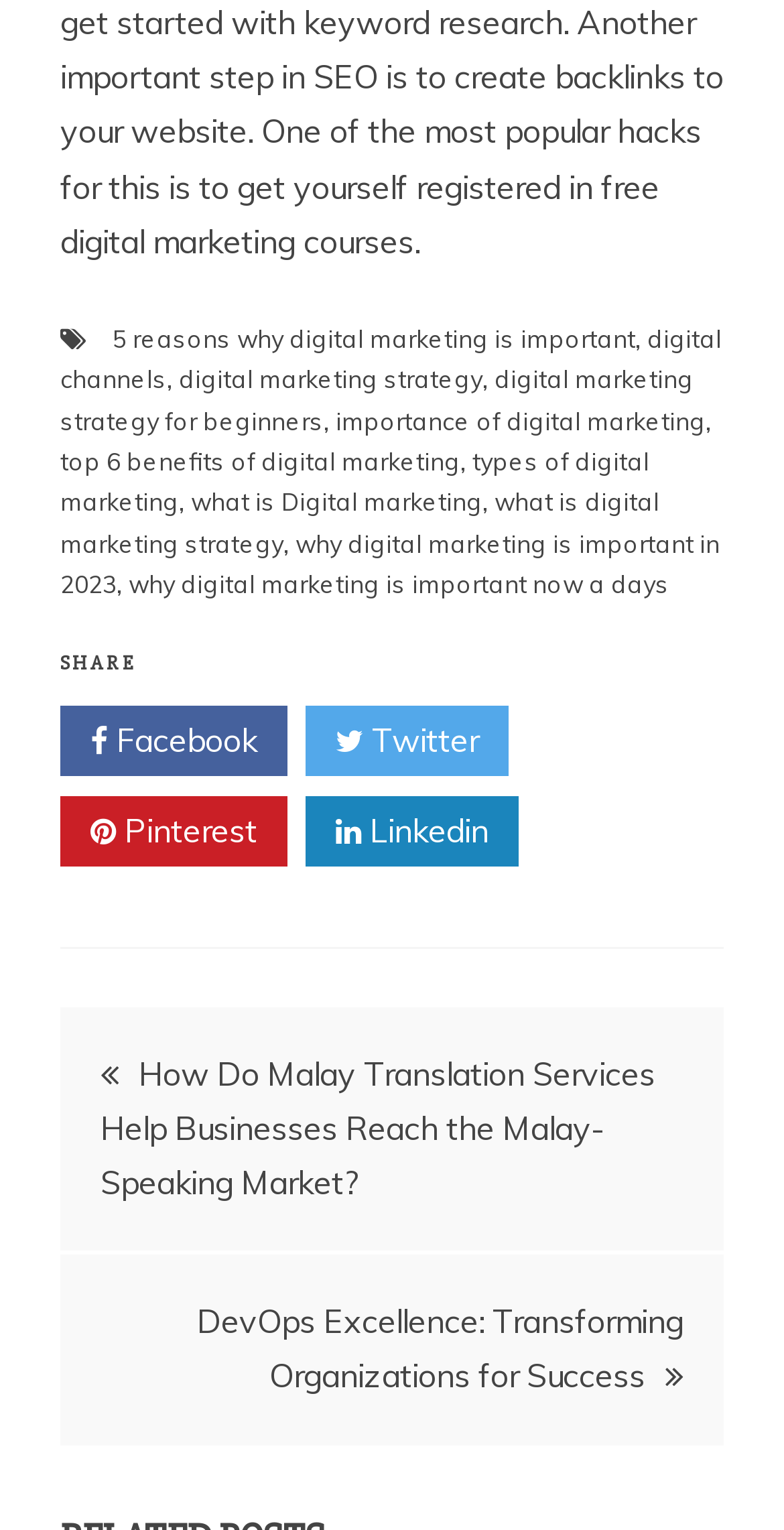How many posts are displayed?
Please provide a single word or phrase as your answer based on the image.

2